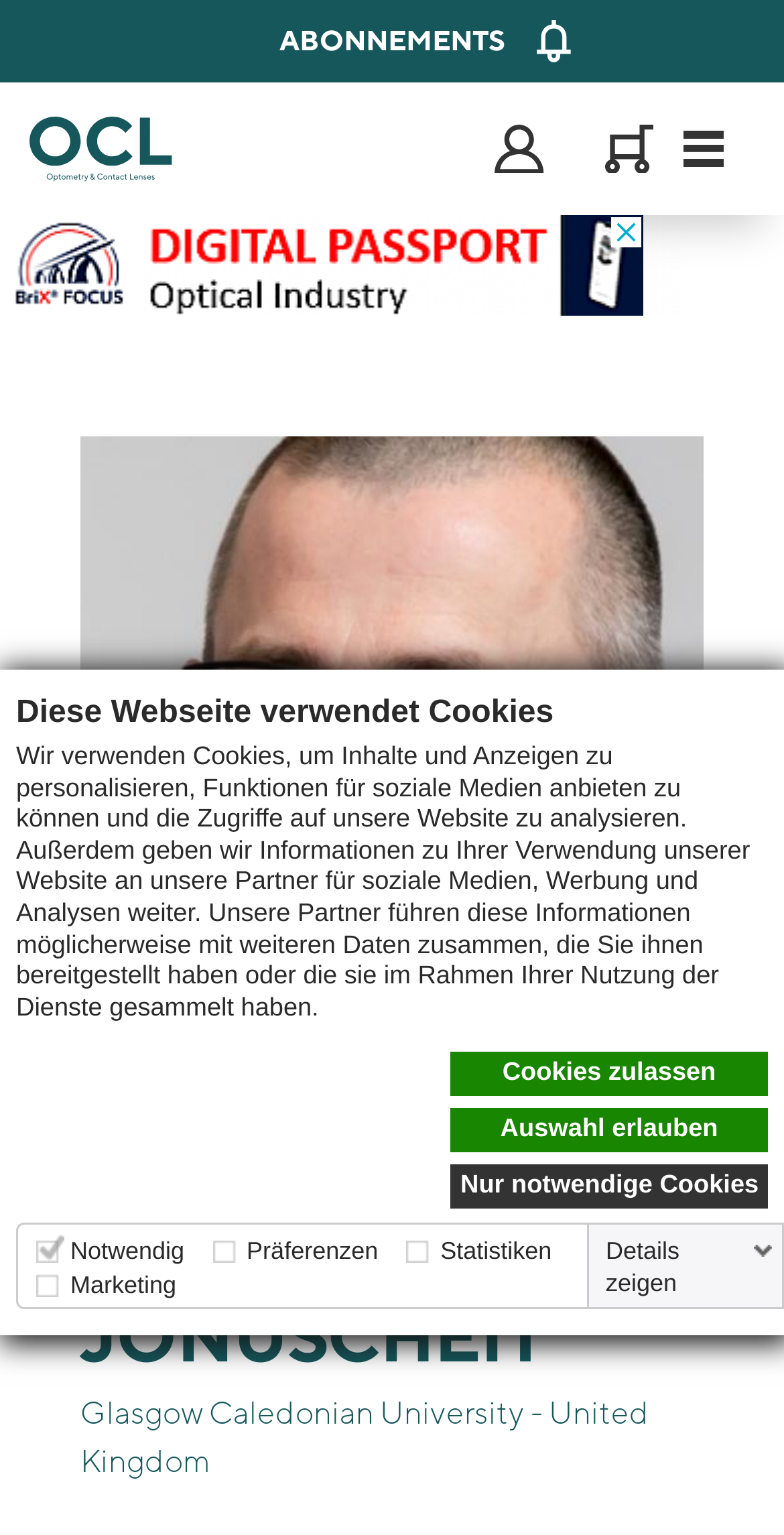Find the bounding box of the UI element described as follows: "parent_node: Marketing".

[0.046, 0.826, 0.087, 0.847]